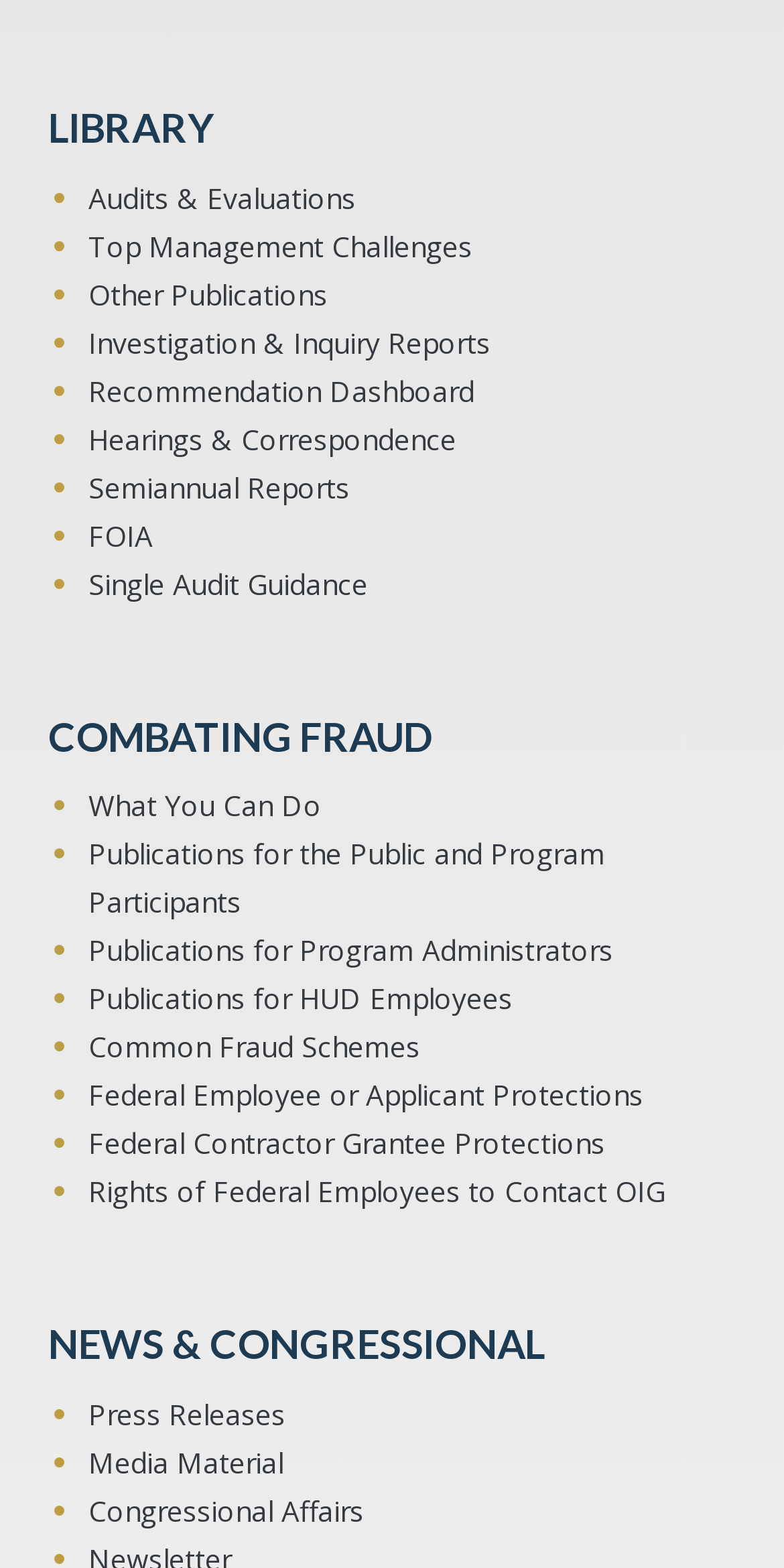What is the purpose of the combating fraud section?
Answer the question with a detailed explanation, including all necessary information.

The combating fraud section has several links, including 'What You Can Do', 'Publications for the Public and Program Participants', and 'Common Fraud Schemes', which suggests that the purpose of this section is to provide resources and information to help combat fraud.